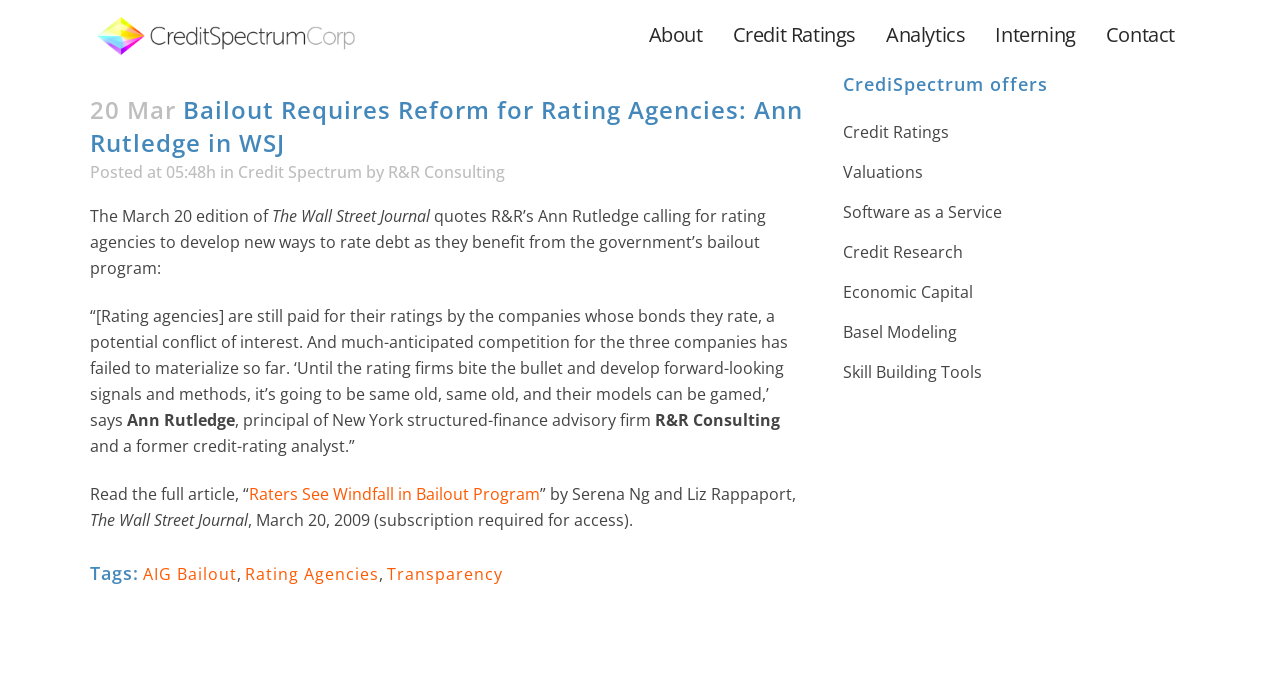Please specify the bounding box coordinates of the region to click in order to perform the following instruction: "Explore the 'Analytics' section".

[0.68, 0.0, 0.766, 0.1]